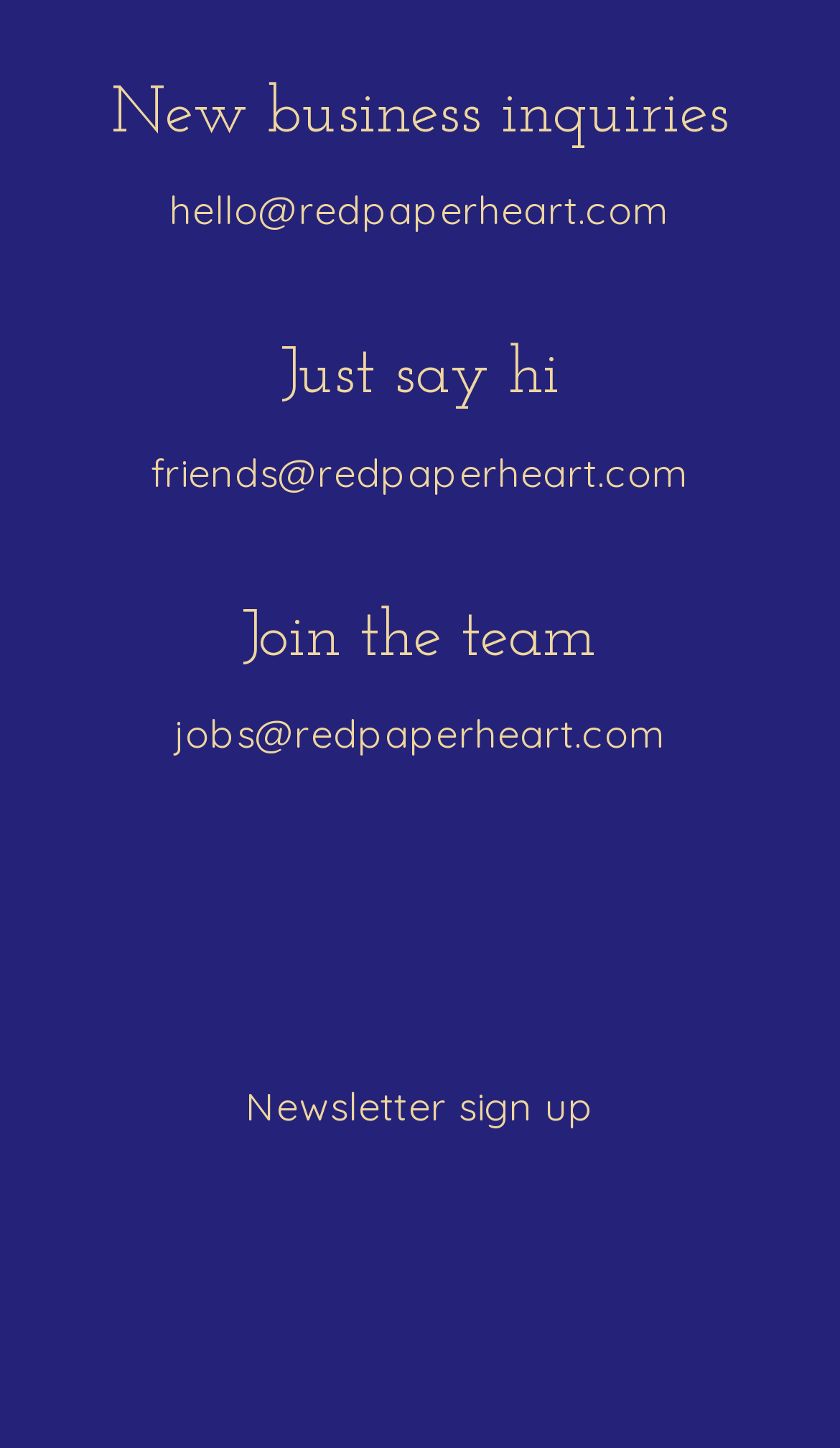What is the common domain of the email addresses on the webpage?
Answer the question with as much detail as you can, using the image as a reference.

All the email addresses on the webpage have the same domain 'redpaperheart.com', which is a common pattern among the email addresses.